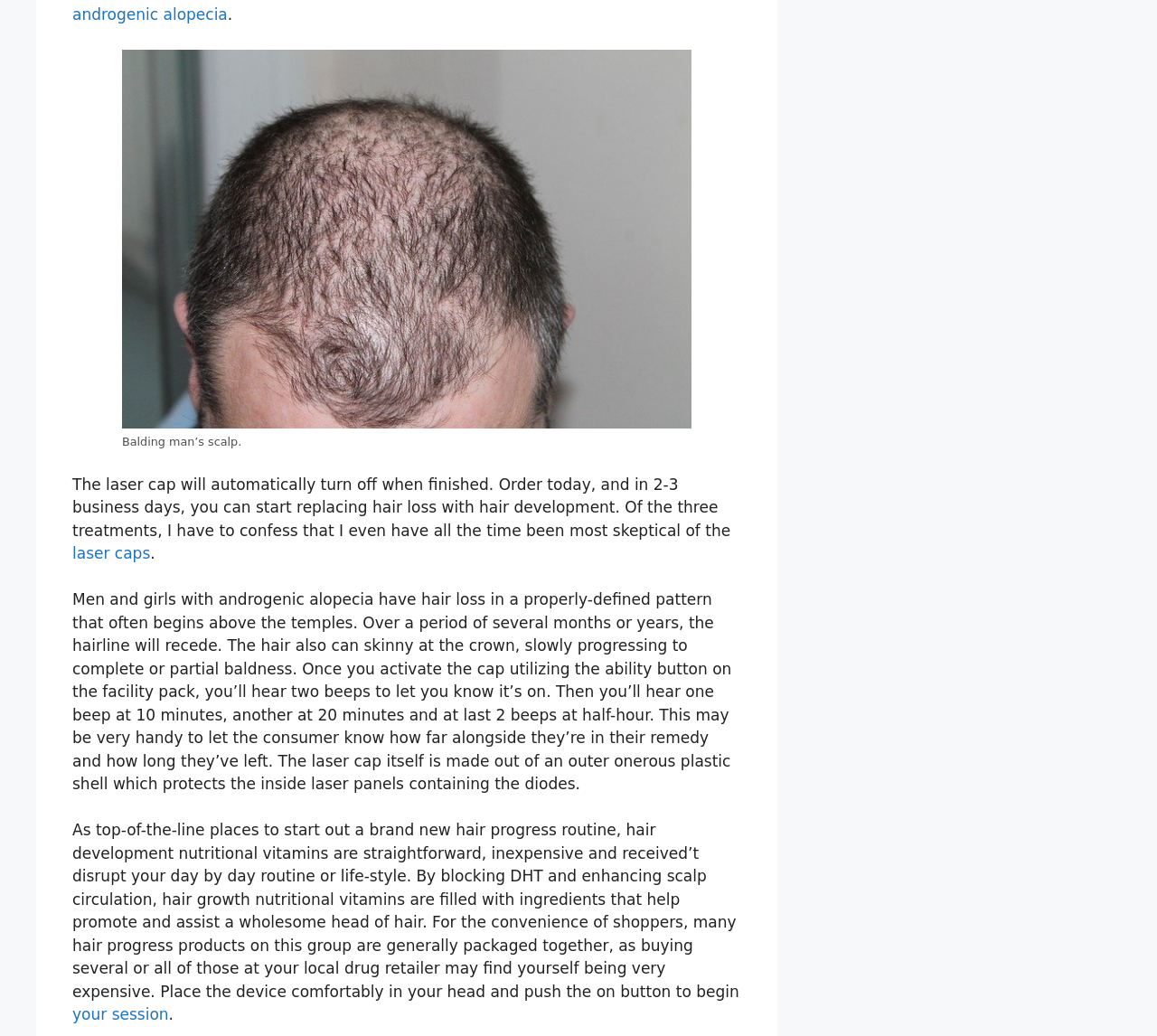What is the benefit of hair growth vitamins?
Provide a detailed and extensive answer to the question.

Hair growth vitamins are described as being easy, inexpensive, and convenient, and they help promote and support a healthy head of hair by blocking DHT and enhancing scalp circulation.